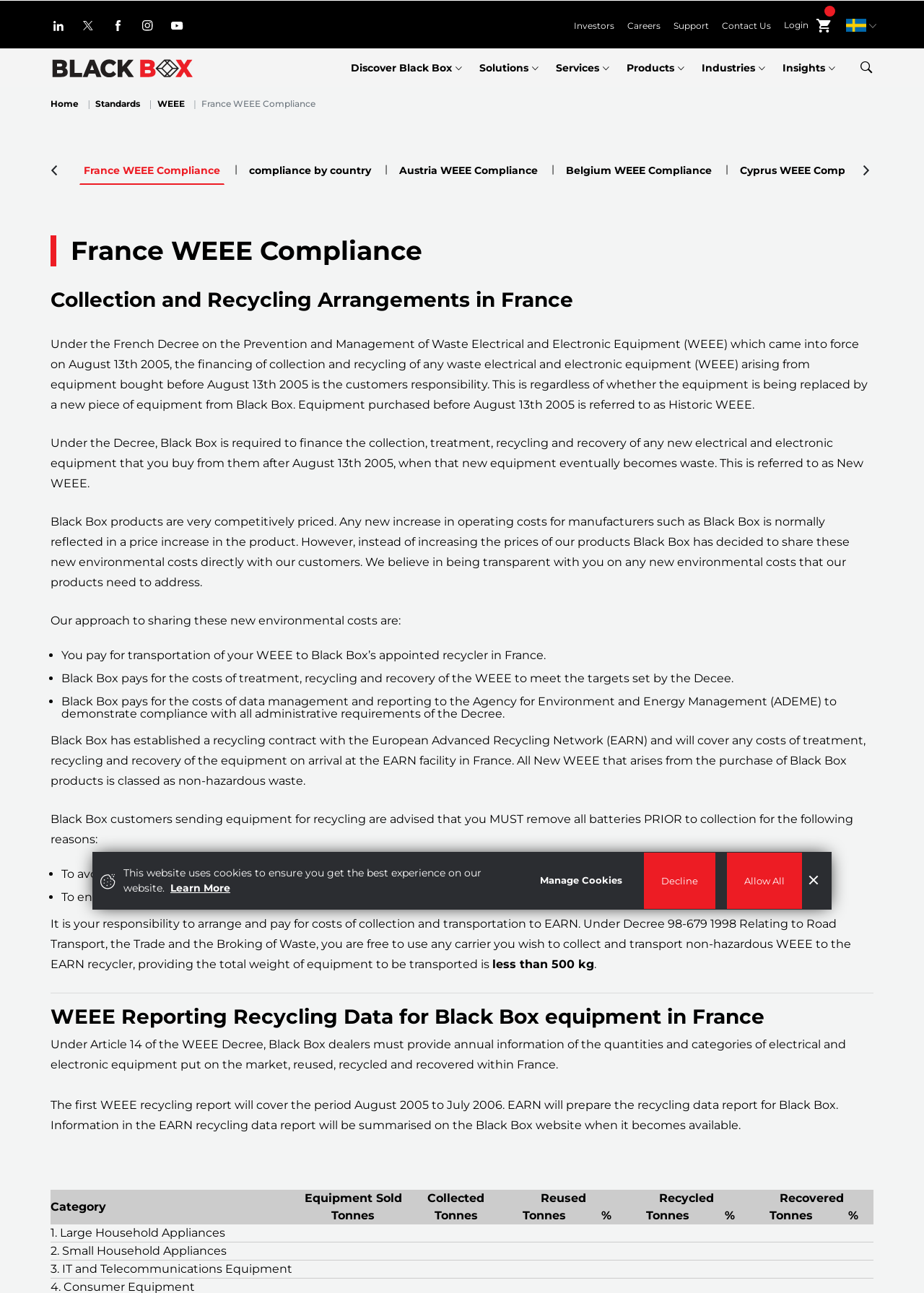Identify the bounding box coordinates of the area you need to click to perform the following instruction: "Click on the 'France WEEE Compliance' link".

[0.086, 0.121, 0.243, 0.143]